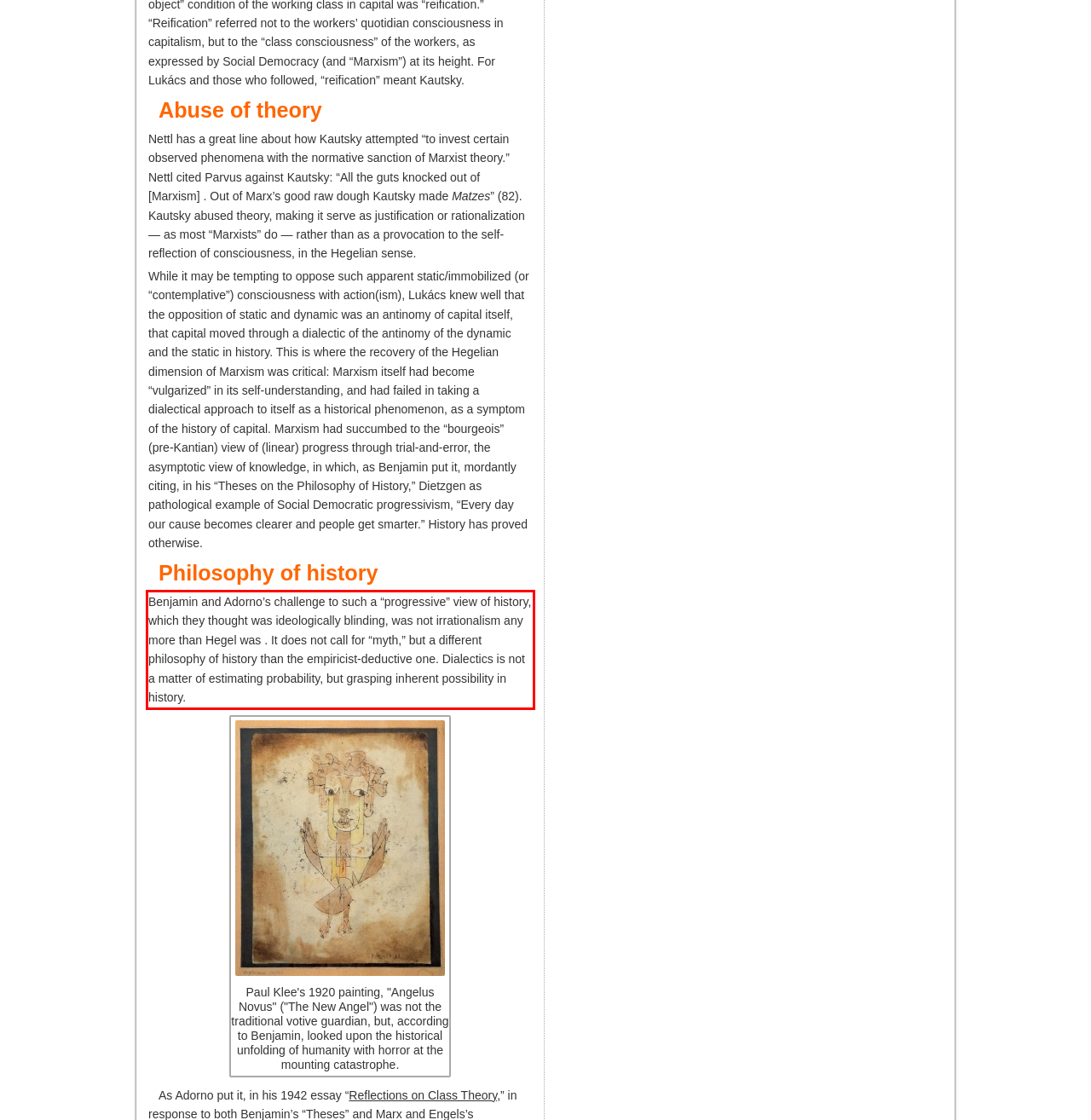Please look at the webpage screenshot and extract the text enclosed by the red bounding box.

Benjamin and Adorno’s challenge to such a “progressive” view of history, which they thought was ideologically blinding, was not irrationalism any more than Hegel was . It does not call for “myth,” but a different philosophy of history than the empiricist-deductive one. Dialectics is not a matter of estimating probability, but grasping inherent possibility in history.